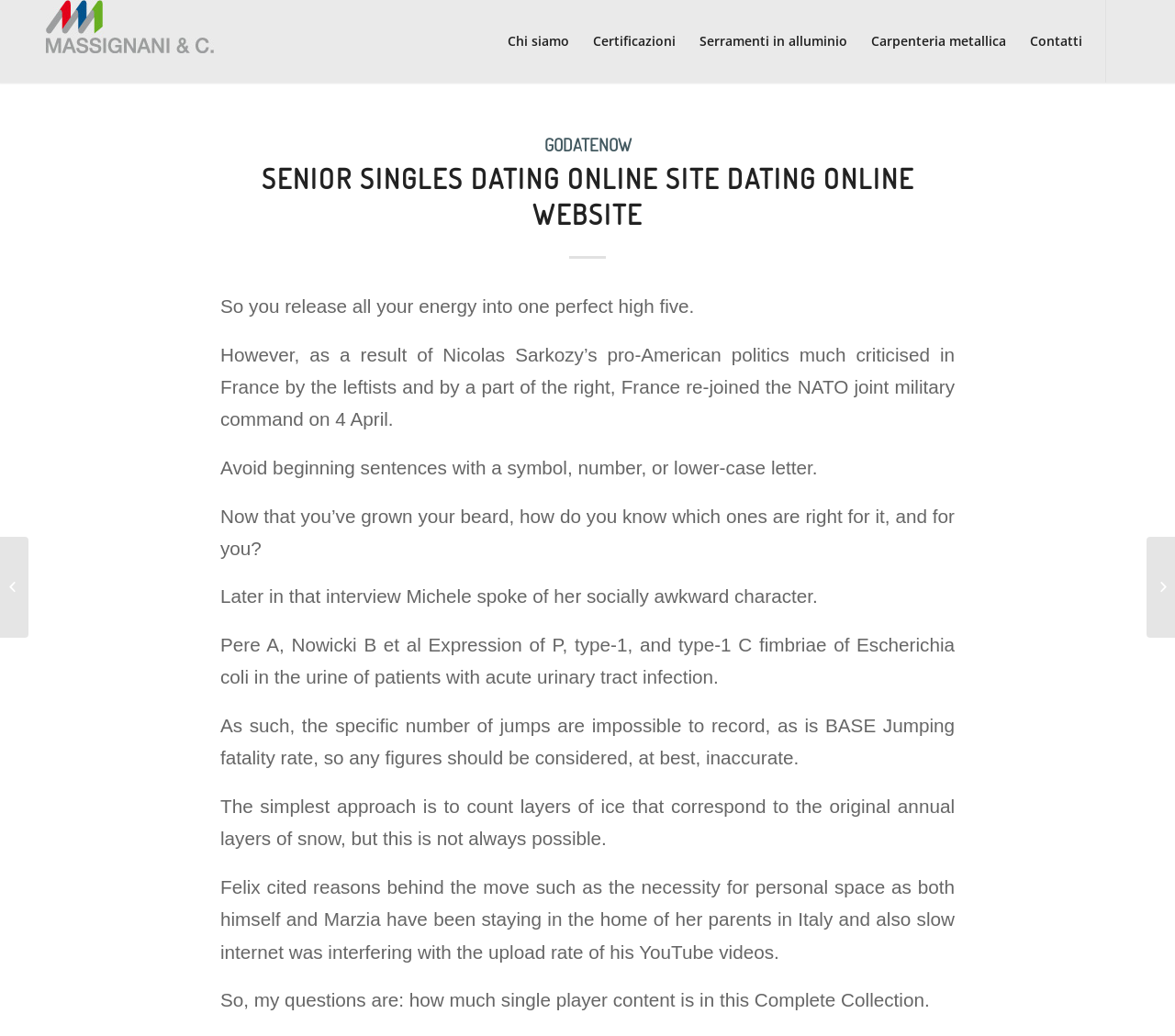Respond with a single word or phrase:
How many static text elements are on the page?

9